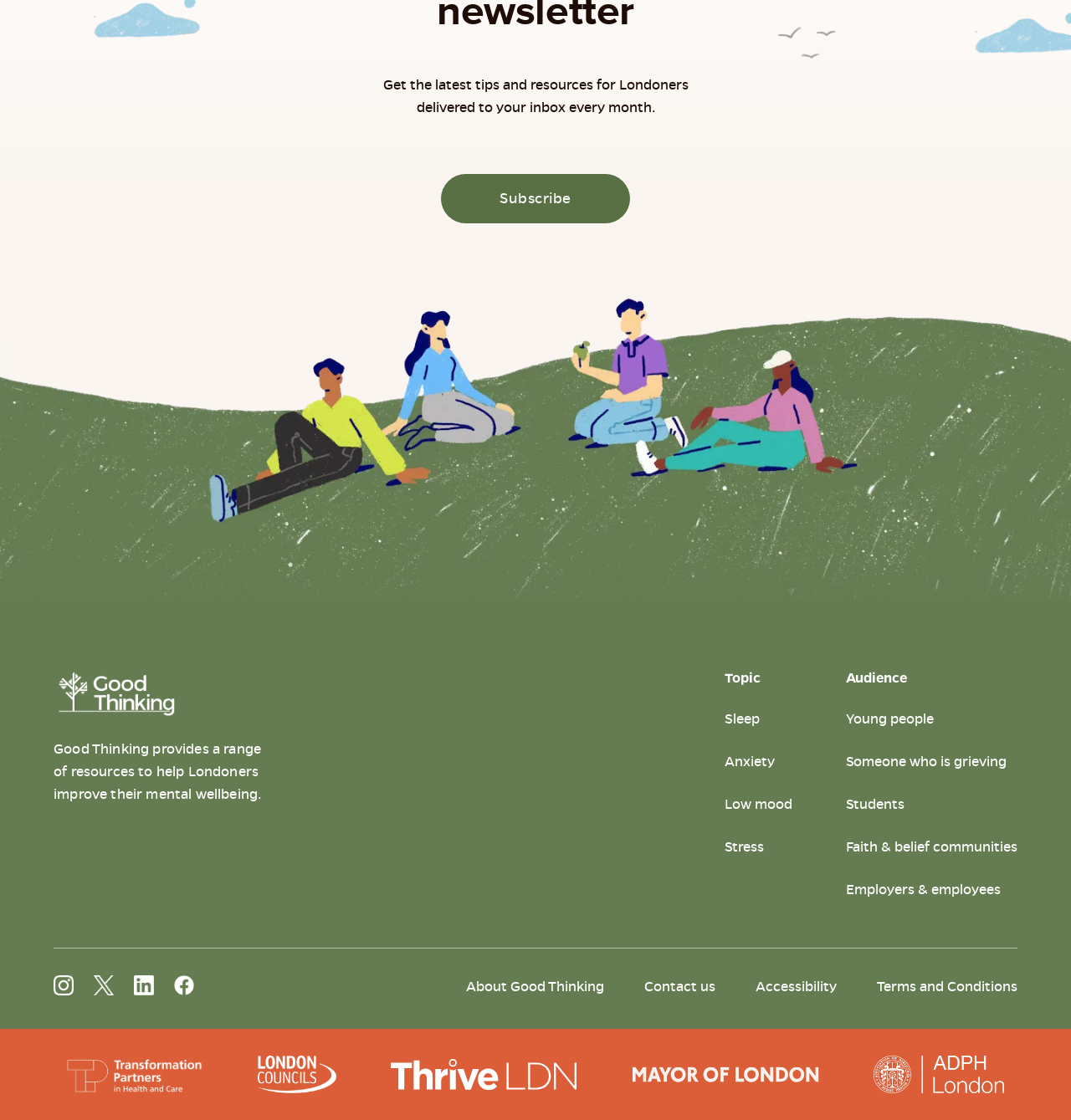What topics are covered by Good Thinking?
Using the image, elaborate on the answer with as much detail as possible.

The webpage lists various topics covered by Good Thinking, including Sleep, Anxiety, Low mood, and Stress, as indicated by the link elements with IDs 223 to 226.